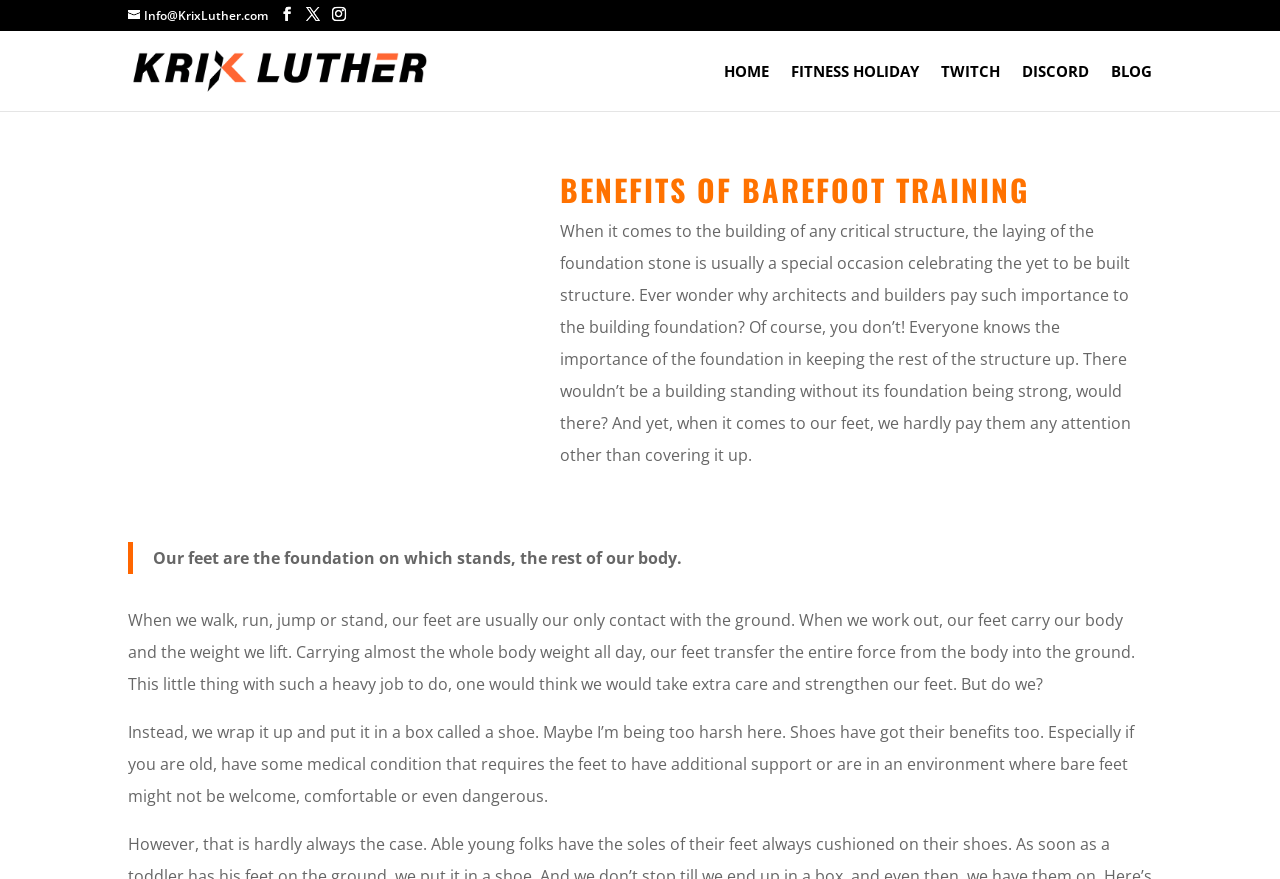Carefully observe the image and respond to the question with a detailed answer:
Why do we wear shoes?

The text mentions that shoes have their benefits, especially for people who are old, have medical conditions, or are in environments where bare feet might not be welcome, comfortable, or safe.